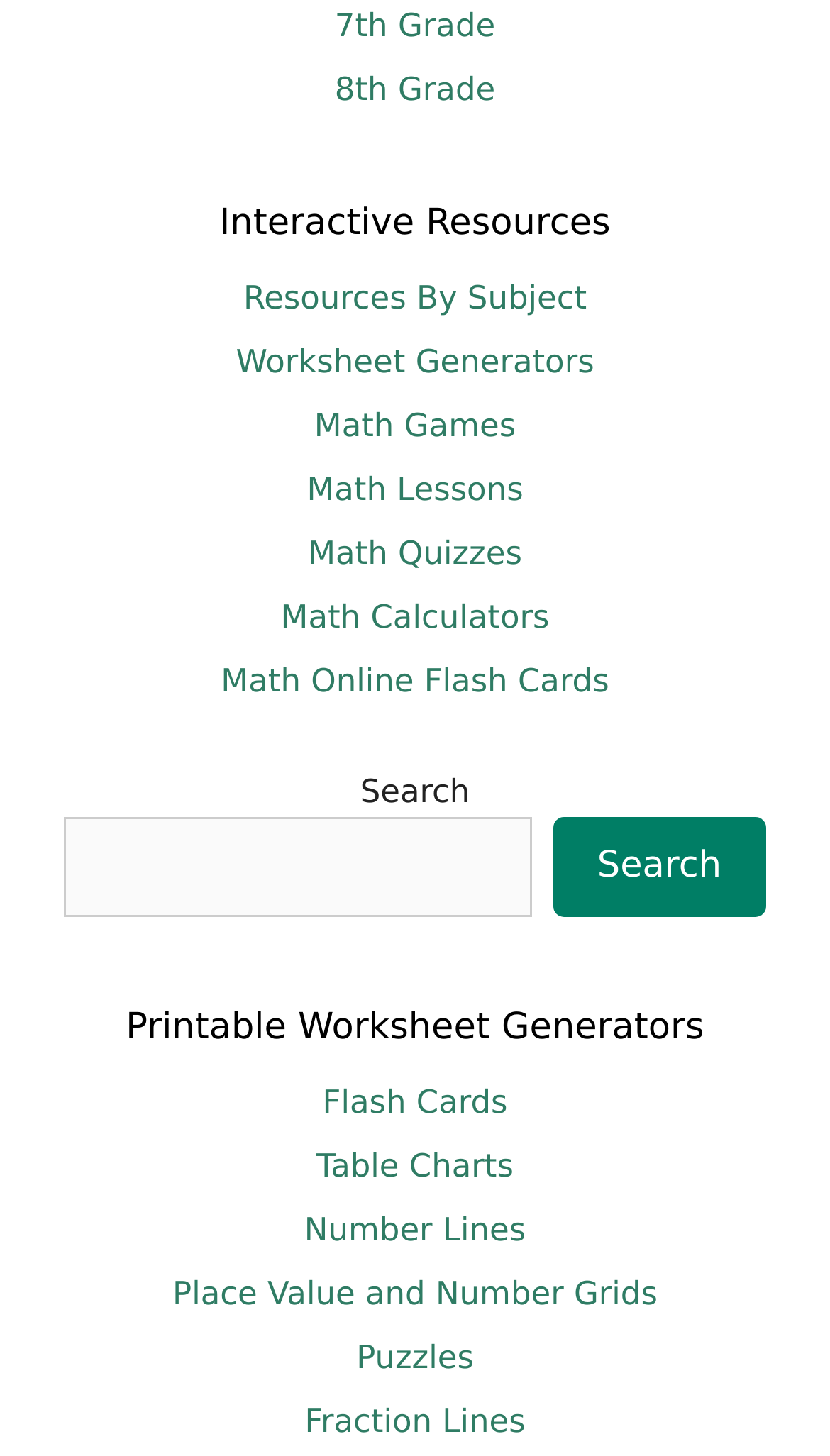Find the bounding box coordinates for the element that must be clicked to complete the instruction: "View Math Lessons". The coordinates should be four float numbers between 0 and 1, indicated as [left, top, right, bottom].

[0.37, 0.322, 0.63, 0.349]